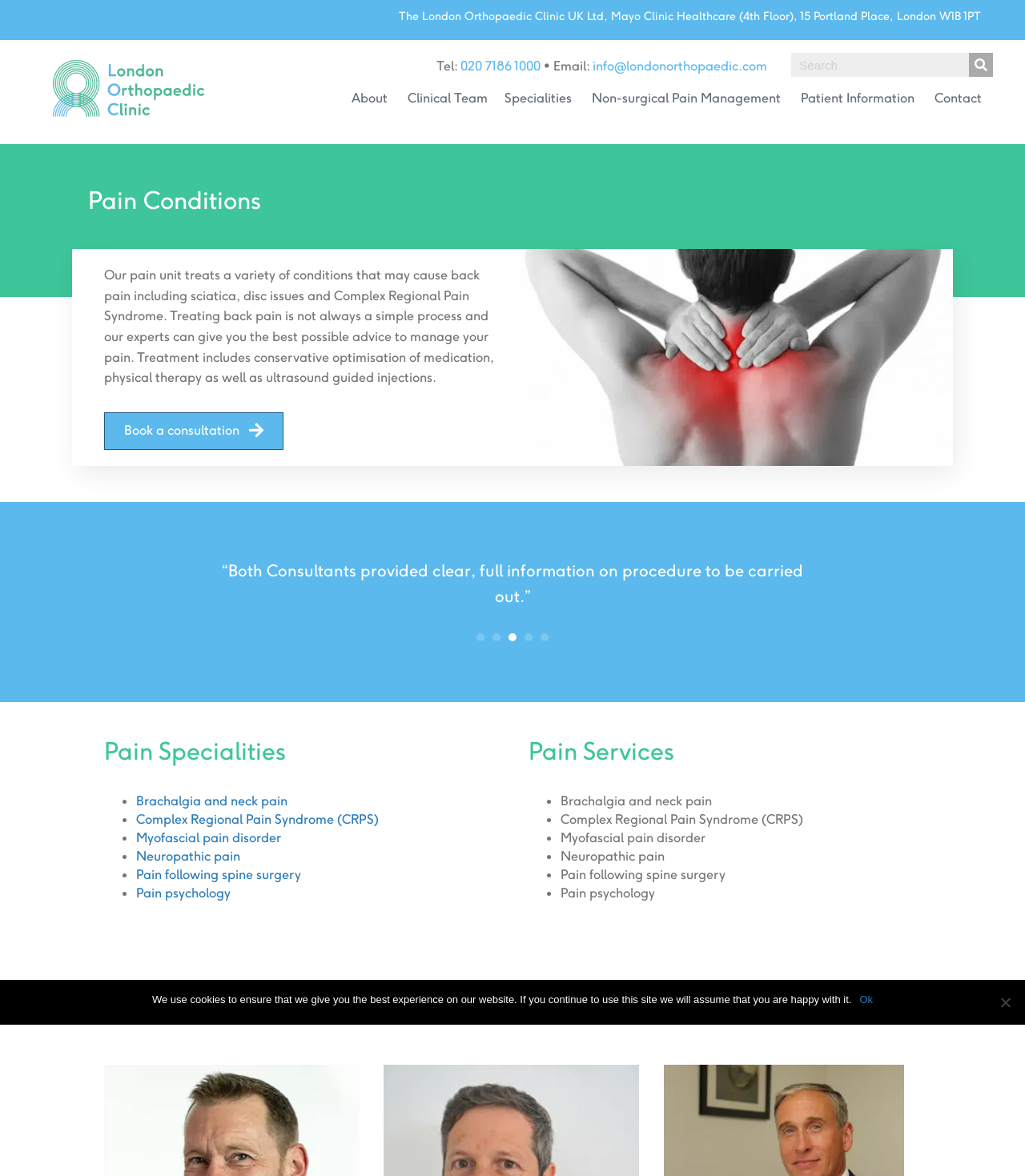What type of treatment is offered by the clinic?
Using the image, provide a concise answer in one word or a short phrase.

Conservative optimisation of medication